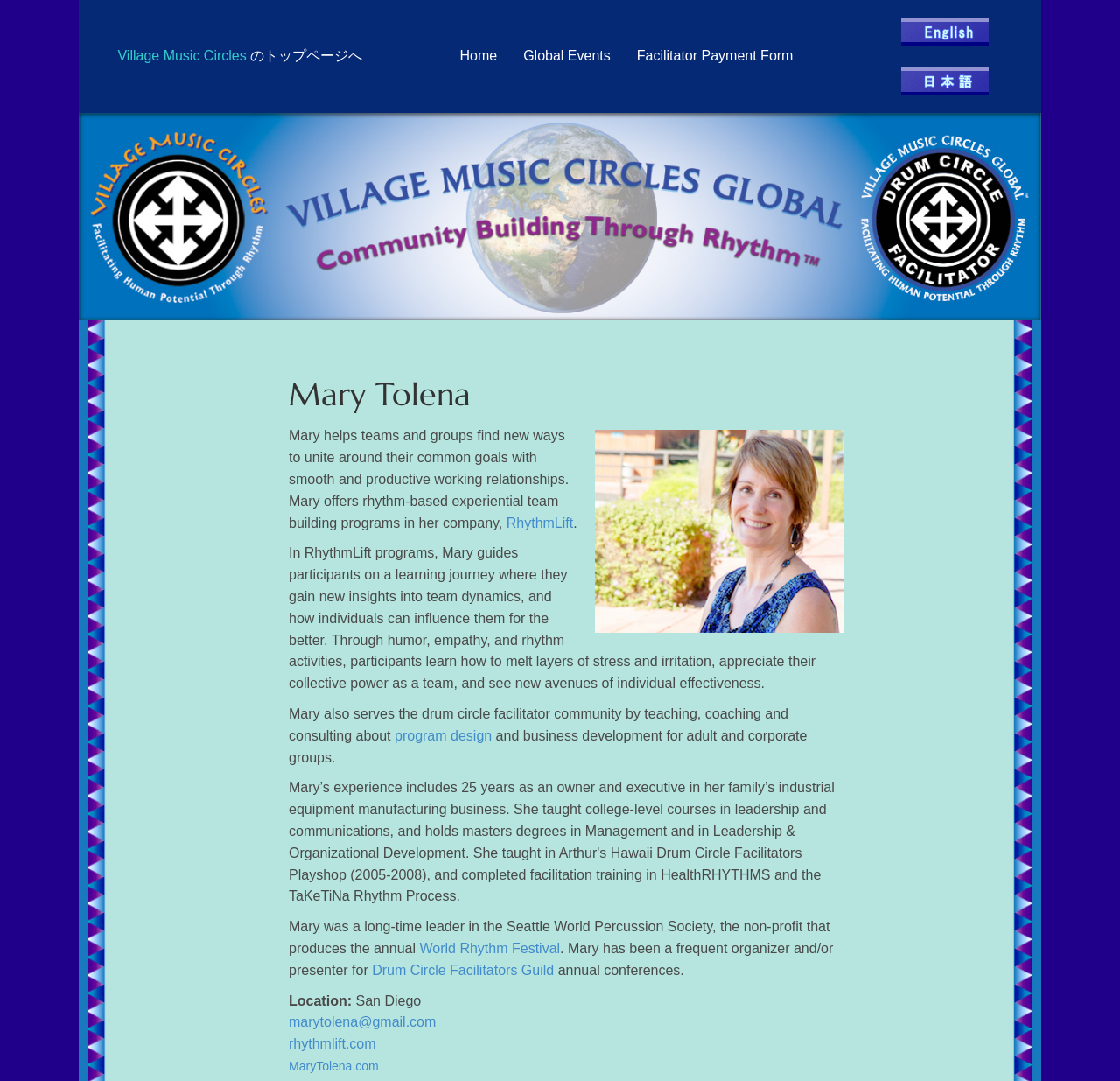Please identify the bounding box coordinates of the element's region that should be clicked to execute the following instruction: "go to home page". The bounding box coordinates must be four float numbers between 0 and 1, i.e., [left, top, right, bottom].

[0.403, 0.038, 0.452, 0.067]